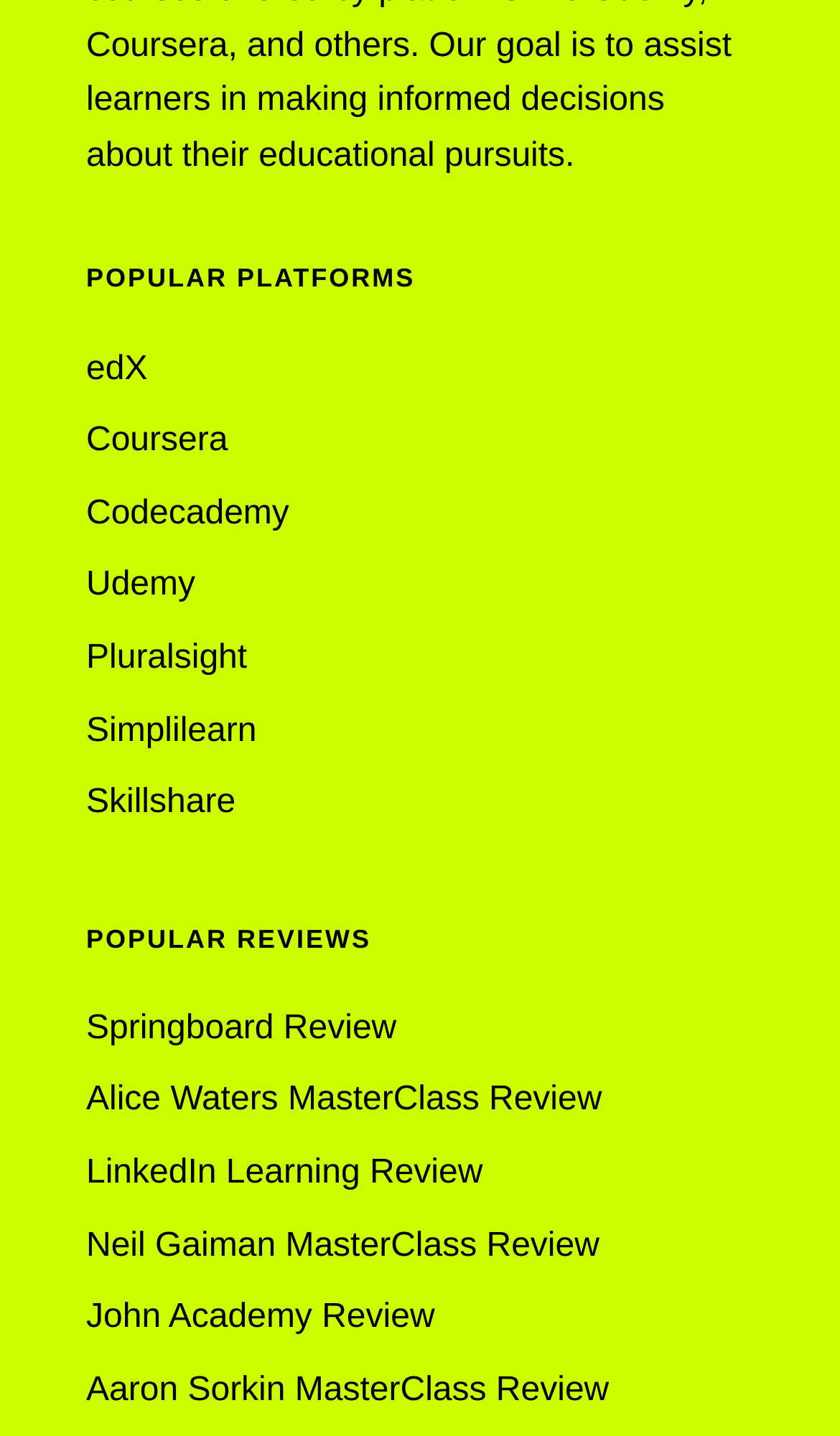What is the first review link listed?
Based on the image, give a one-word or short phrase answer.

Springboard Review